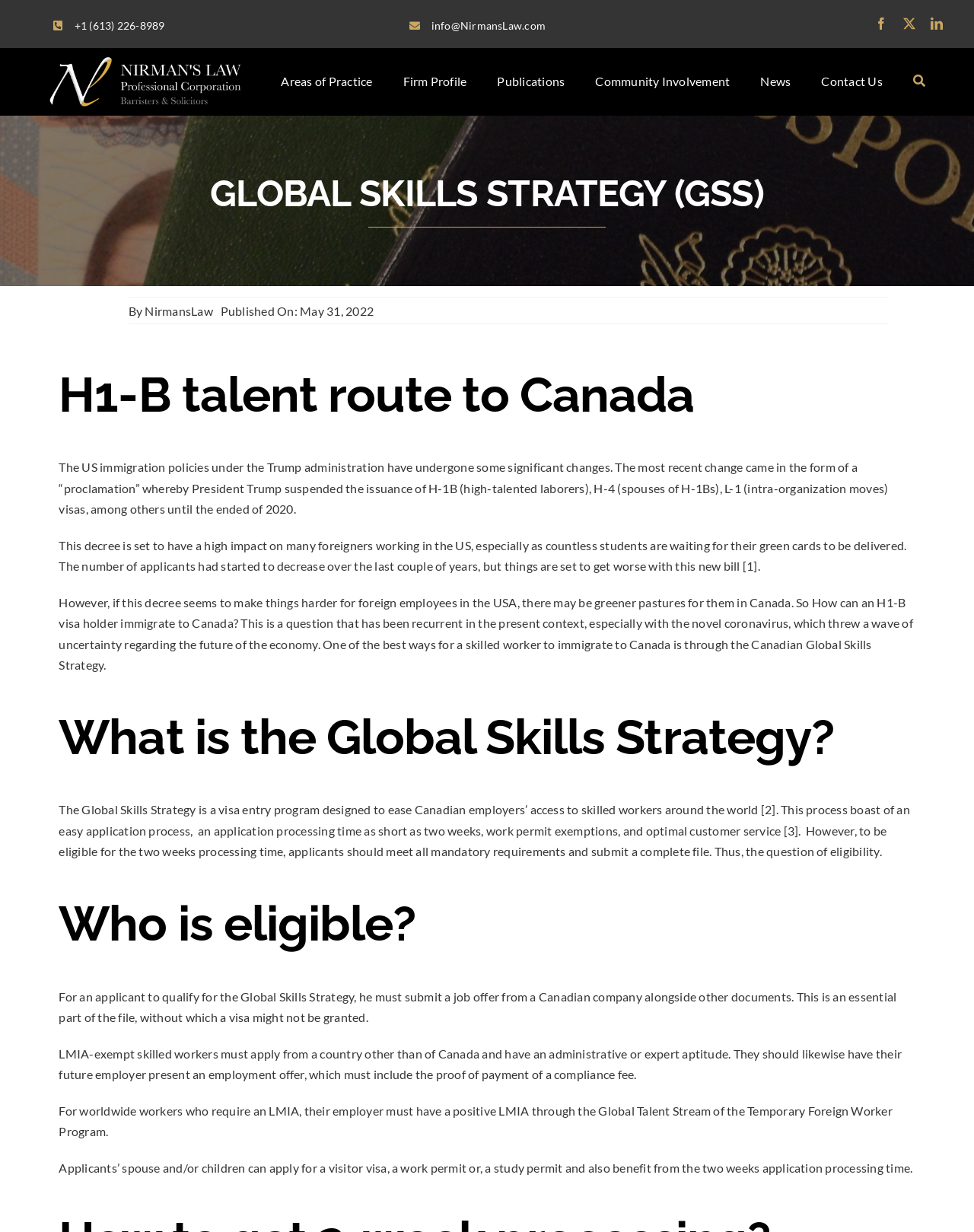What is required for an applicant to qualify for the Global Skills Strategy?
Carefully analyze the image and provide a detailed answer to the question.

According to the section 'Who is eligible?', an applicant must submit a job offer from a Canadian company alongside other documents to qualify for the Global Skills Strategy.